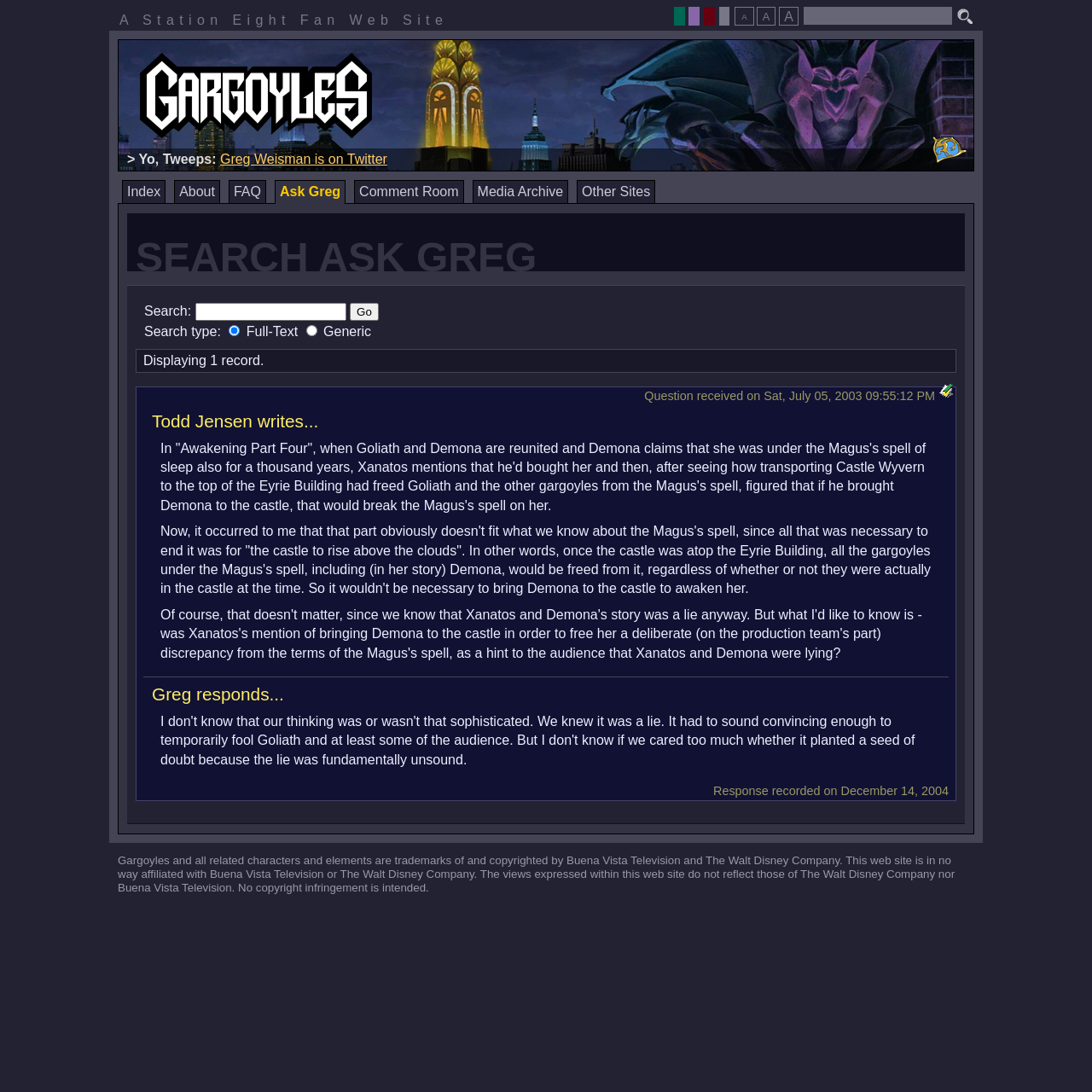Determine the bounding box coordinates of the region I should click to achieve the following instruction: "Ask Greg". Ensure the bounding box coordinates are four float numbers between 0 and 1, i.e., [left, top, right, bottom].

[0.252, 0.165, 0.316, 0.187]